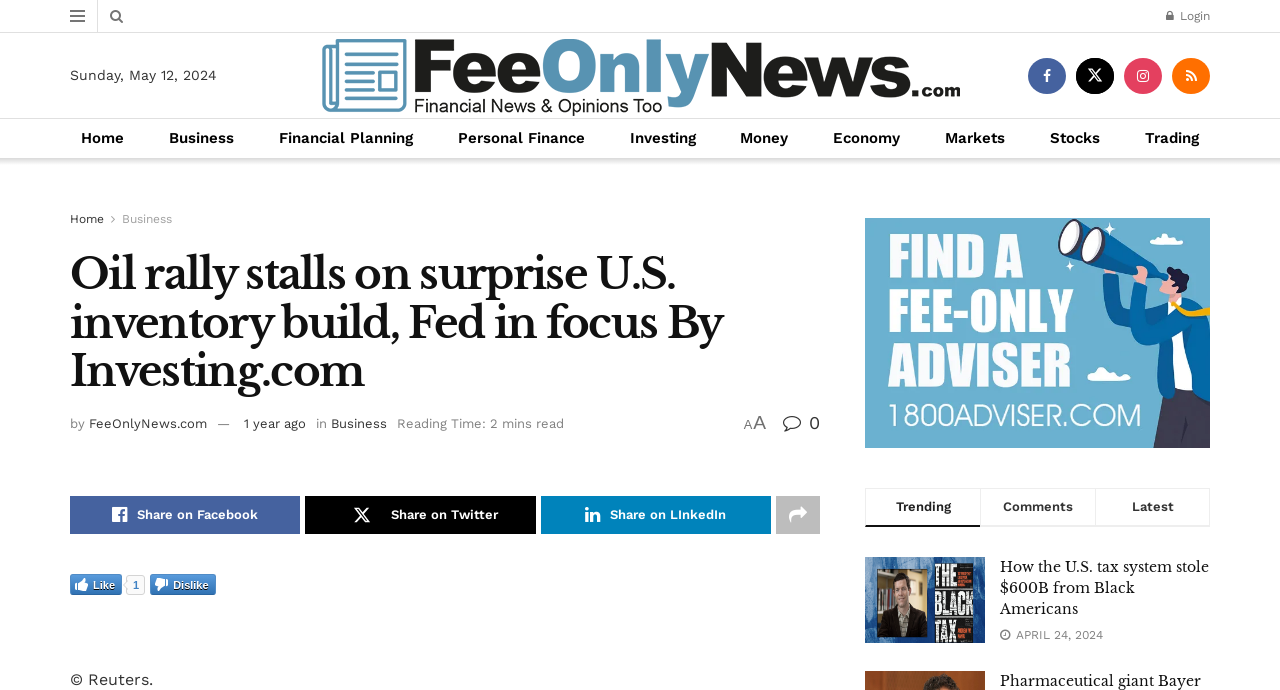Find the bounding box coordinates for the HTML element specified by: "Markets".

[0.738, 0.178, 0.785, 0.222]